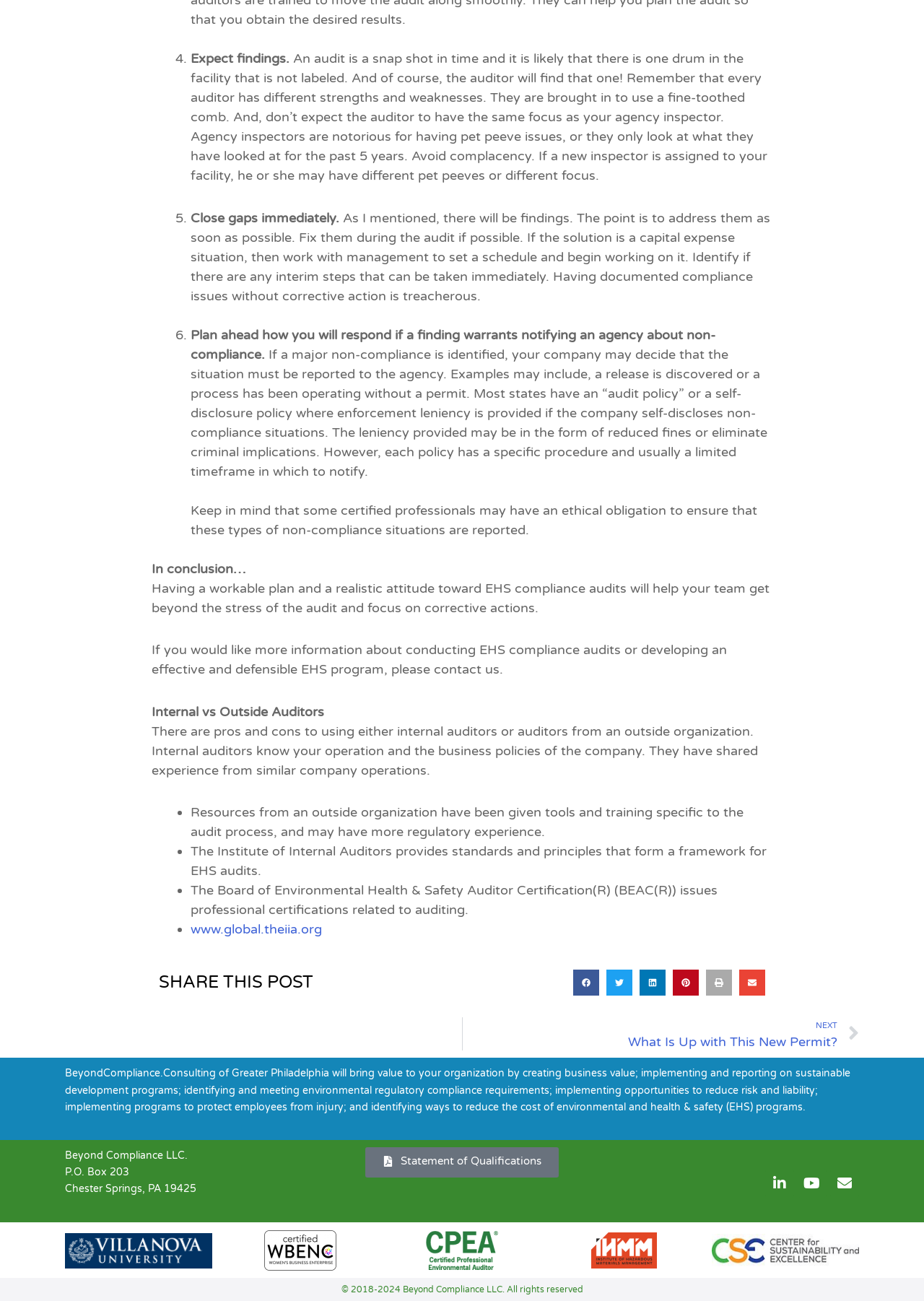Locate the bounding box coordinates for the element described below: "Youtube". The coordinates must be four float values between 0 and 1, formatted as [left, top, right, bottom].

[0.863, 0.899, 0.895, 0.921]